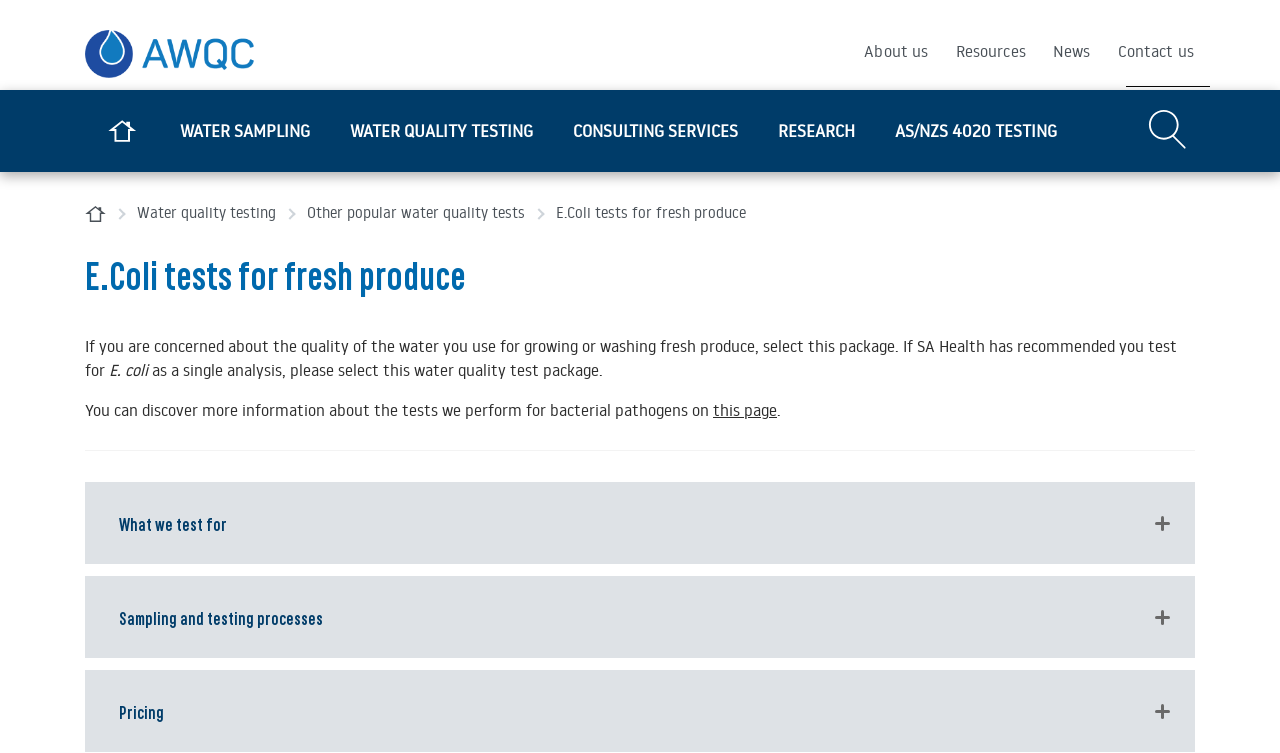How many navigation links are there in the breadcrumb?
Based on the image, please offer an in-depth response to the question.

The breadcrumb navigation has three links: 'Home Page', 'Water quality testing', and 'Other popular water quality tests'. These links are located inside the navigation element with a bounding box coordinate of [0.066, 0.271, 0.934, 0.31].